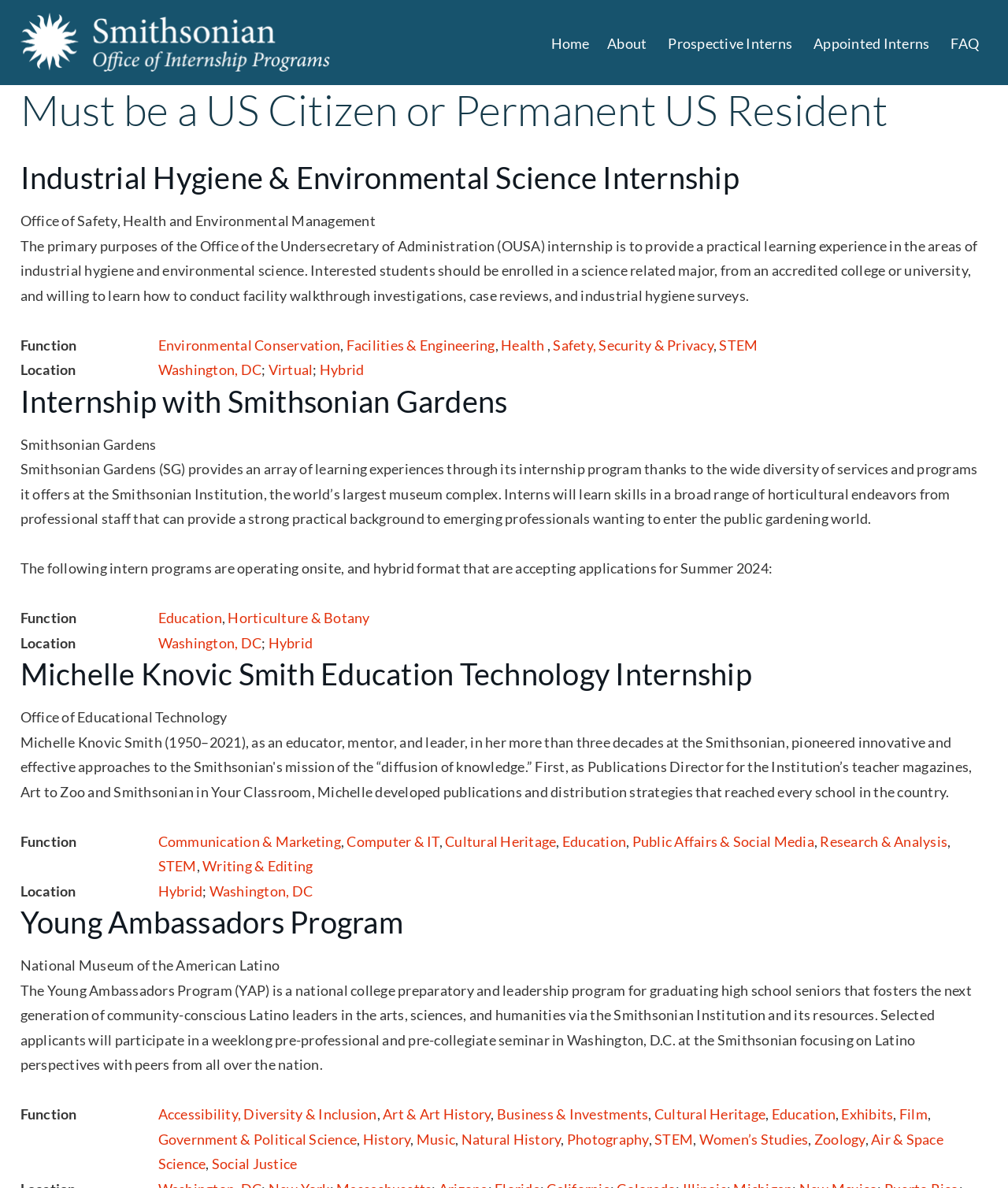Respond concisely with one word or phrase to the following query:
What is the primary purpose of the Office of the Undersecretary of Administration internship?

Provide practical learning experience